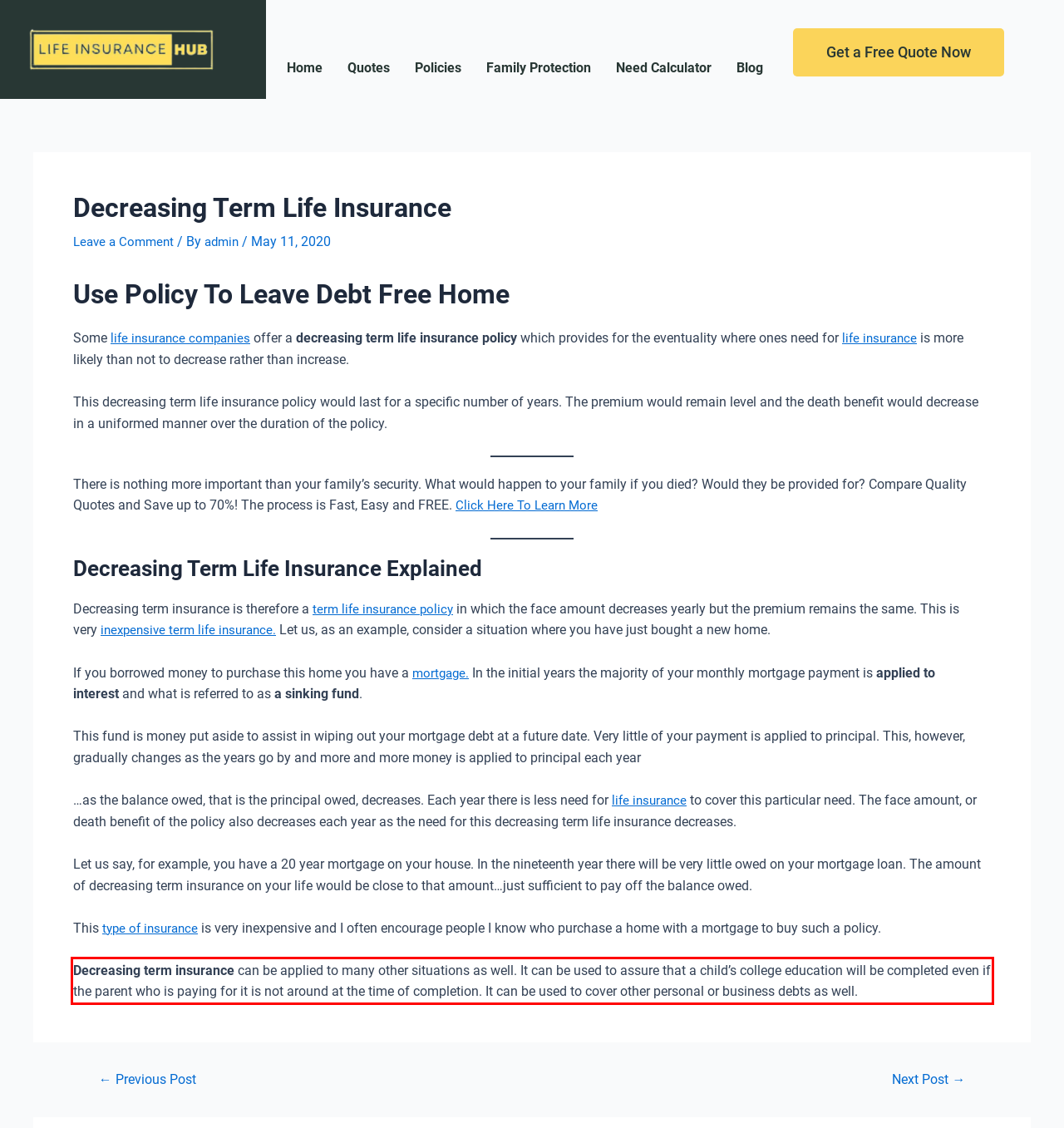Analyze the screenshot of the webpage that features a red bounding box and recognize the text content enclosed within this red bounding box.

Decreasing term insurance can be applied to many other situations as well. It can be used to assure that a child’s college education will be completed even if the parent who is paying for it is not around at the time of completion. It can be used to cover other personal or business debts as well.